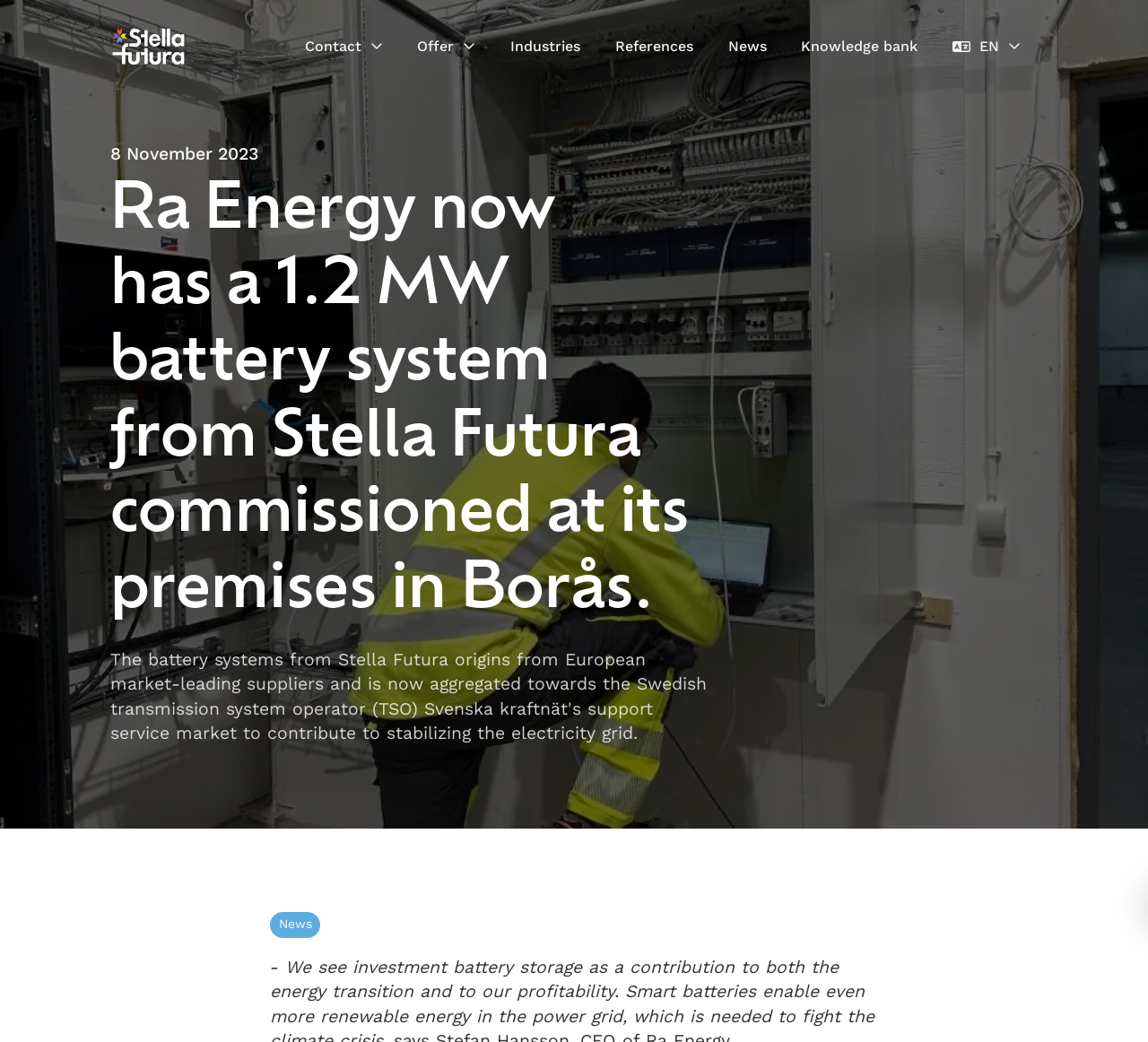For the given element description Knowledge bank, determine the bounding box coordinates of the UI element. The coordinates should follow the format (top-left x, top-left y, bottom-right x, bottom-right y) and be within the range of 0 to 1.

[0.683, 0.024, 0.815, 0.066]